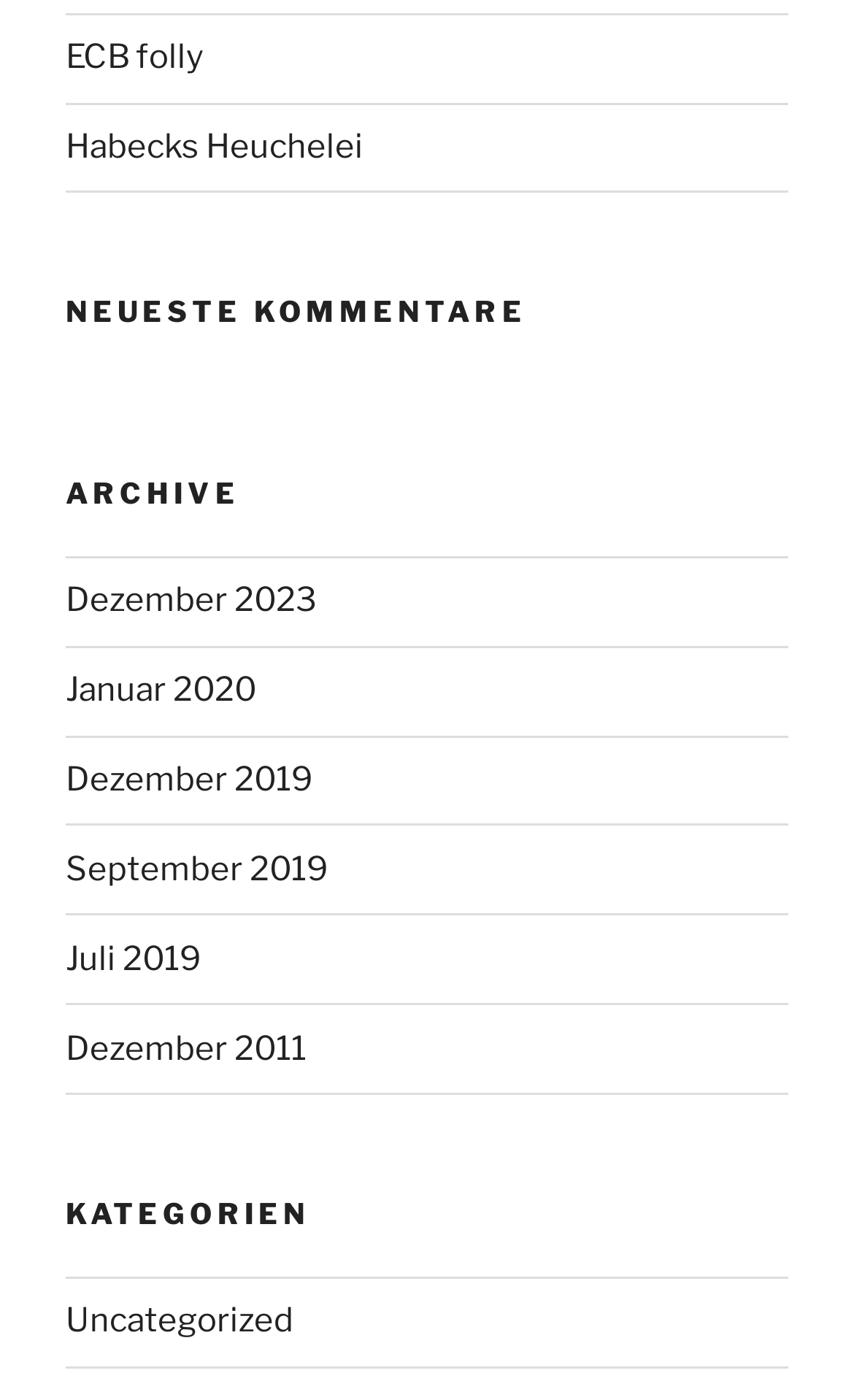Please study the image and answer the question comprehensively:
How many categories are listed?

I looked at the navigation section labeled 'Kategorien' and found a single link labeled 'Uncategorized', which suggests that there is only one category listed.